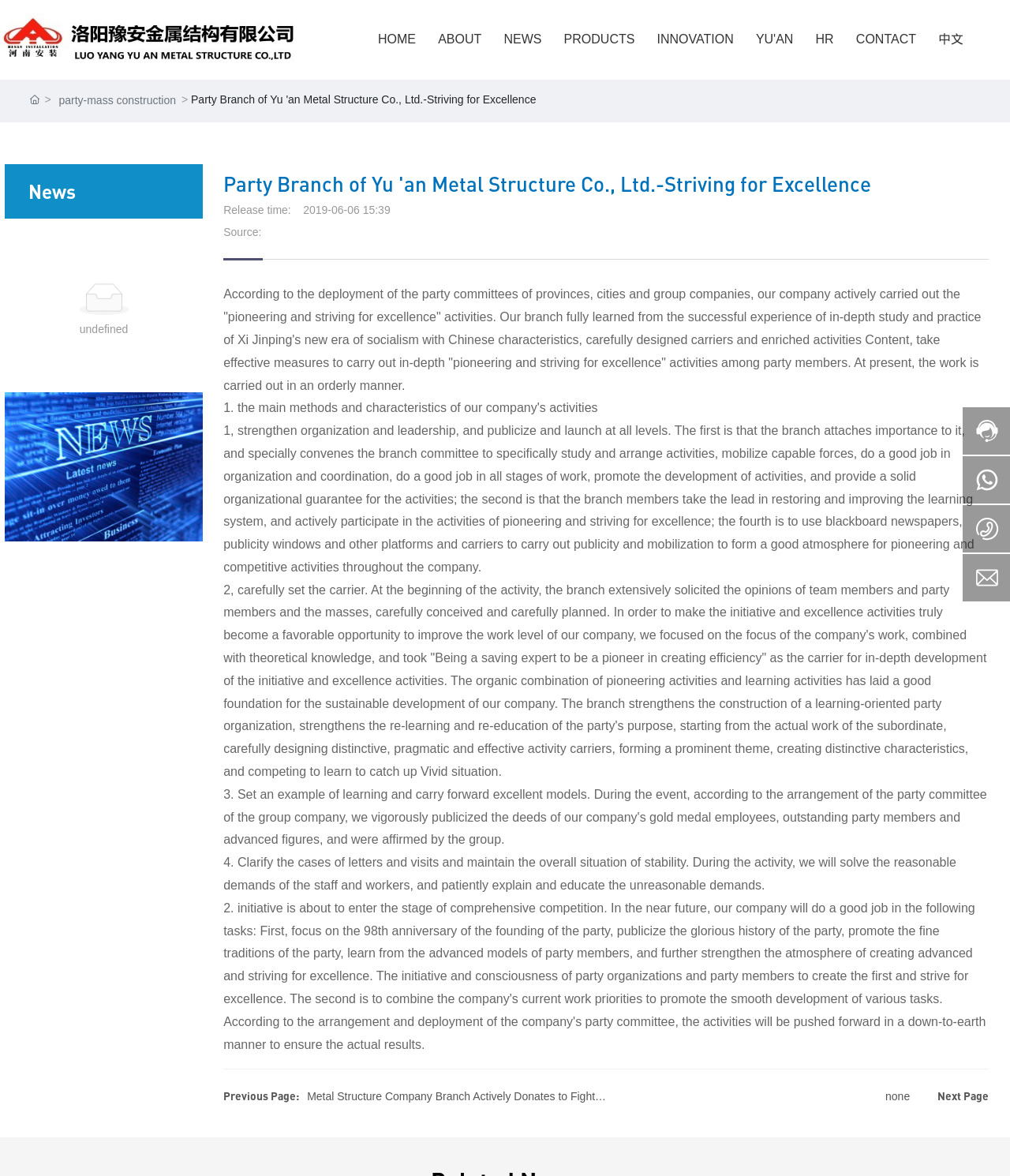What is the purpose of the 'pioneering and striving for excellence' activities?
Please ensure your answer to the question is detailed and covers all necessary aspects.

According to the text, the purpose of the 'pioneering and striving for excellence' activities is to improve the work level of the company and create efficiency, as stated in the sentence 'to make the initiative and excellence activities truly become a favorable opportunity to improve the work level of our company'.